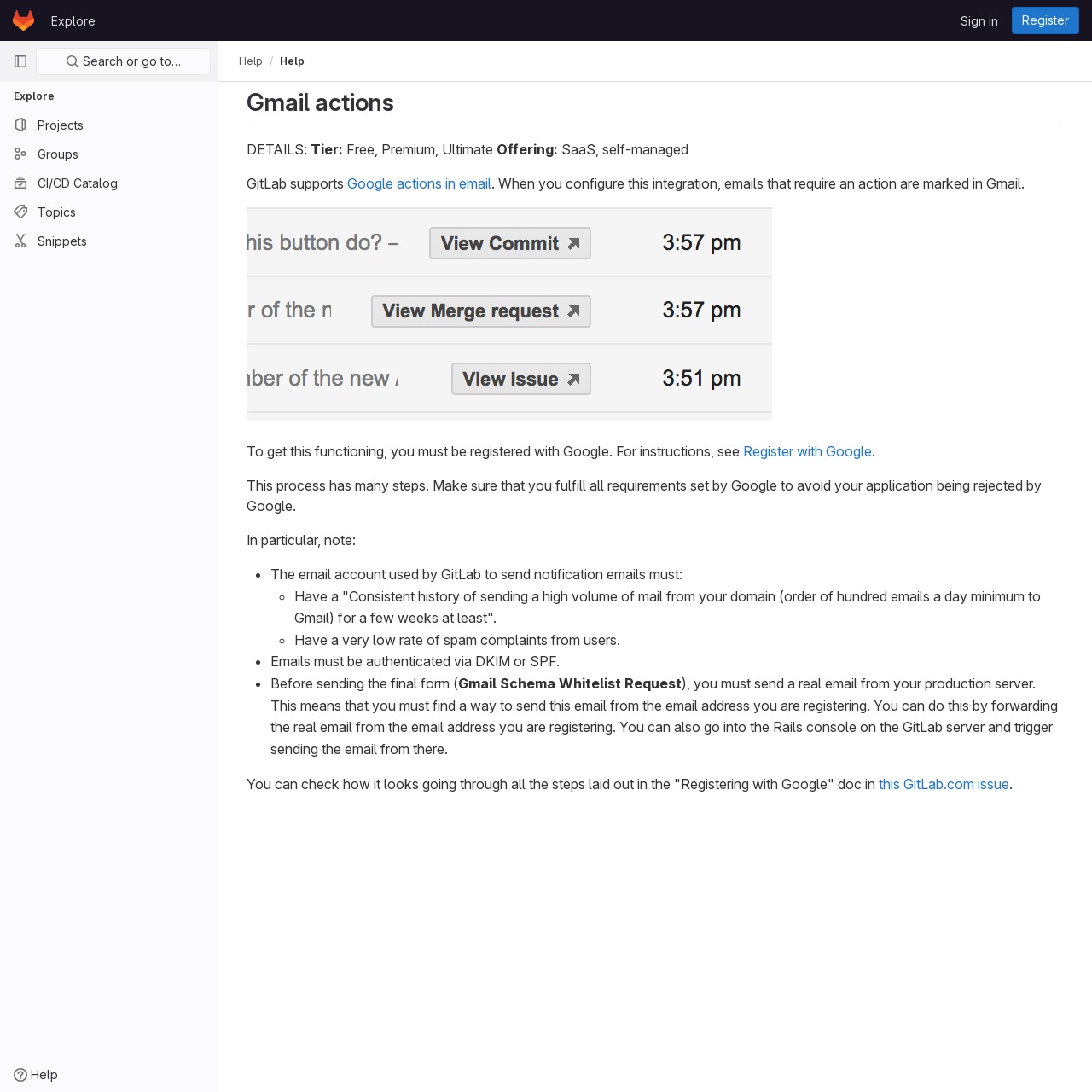Please give a succinct answer to the question in one word or phrase:
What is the recommended way to send the final form for Gmail Schema Whitelist Request?

Send a real email